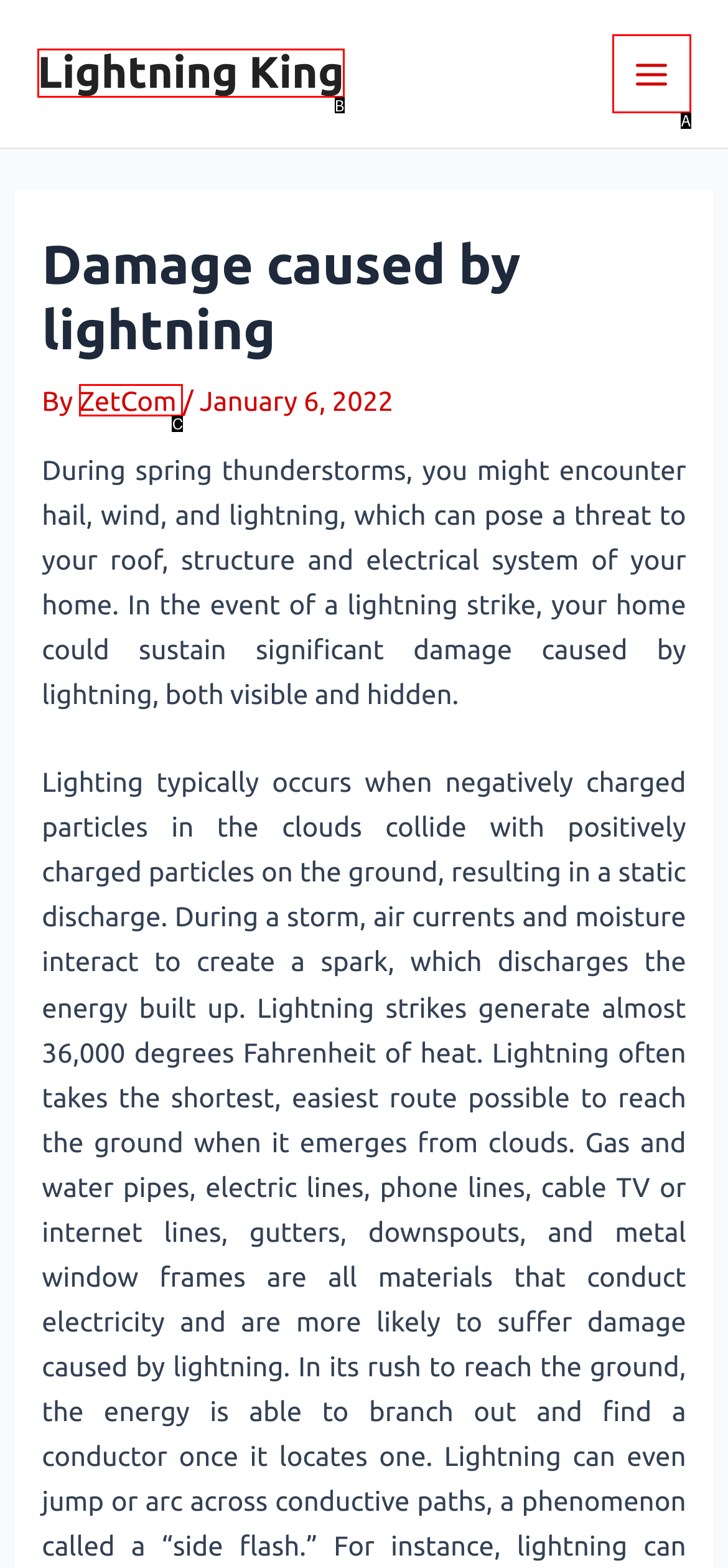Based on the element description: Main Menu, choose the best matching option. Provide the letter of the option directly.

A